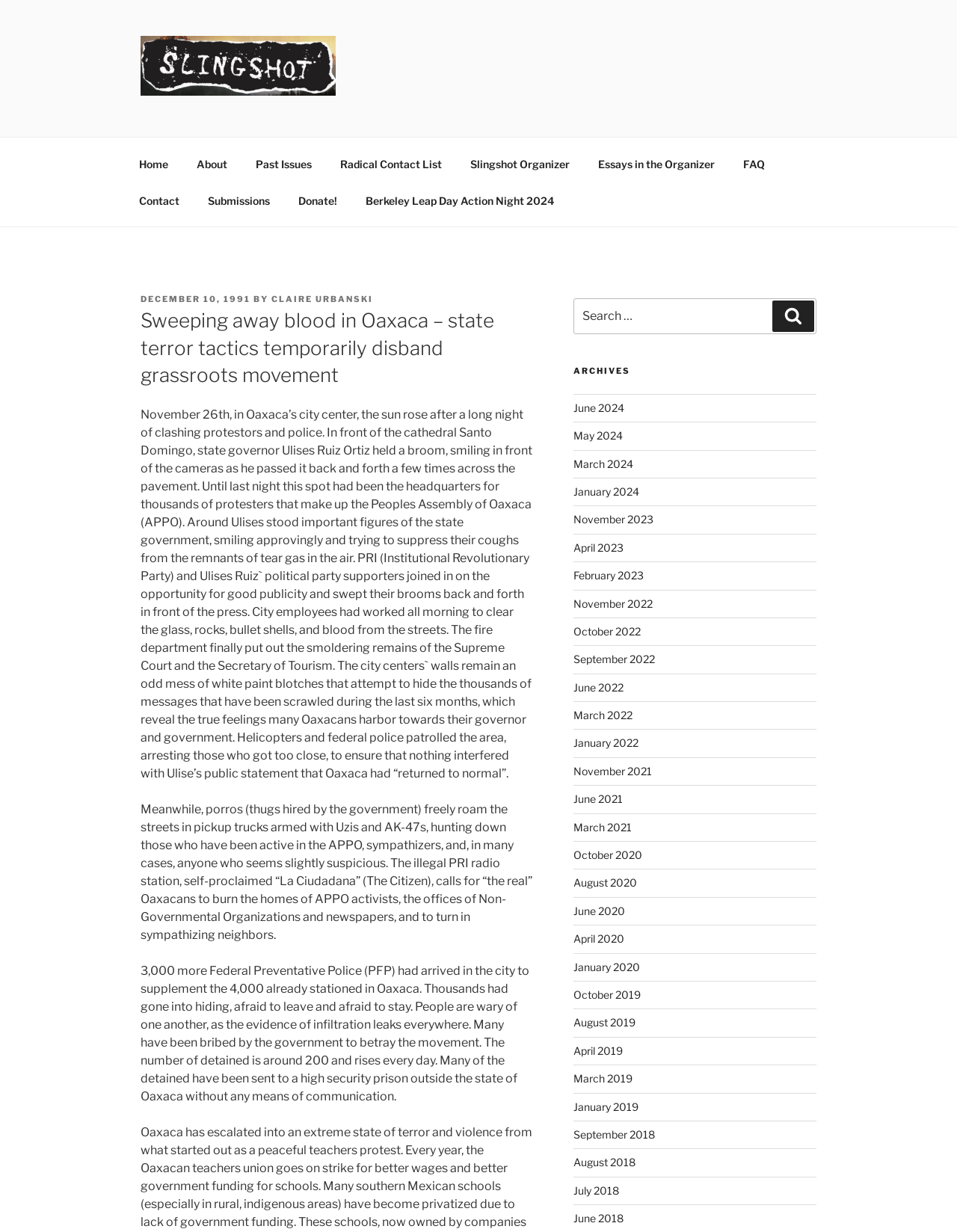Identify the bounding box coordinates of the area that should be clicked in order to complete the given instruction: "Read the article posted on December 10, 1991". The bounding box coordinates should be four float numbers between 0 and 1, i.e., [left, top, right, bottom].

[0.147, 0.238, 0.262, 0.247]